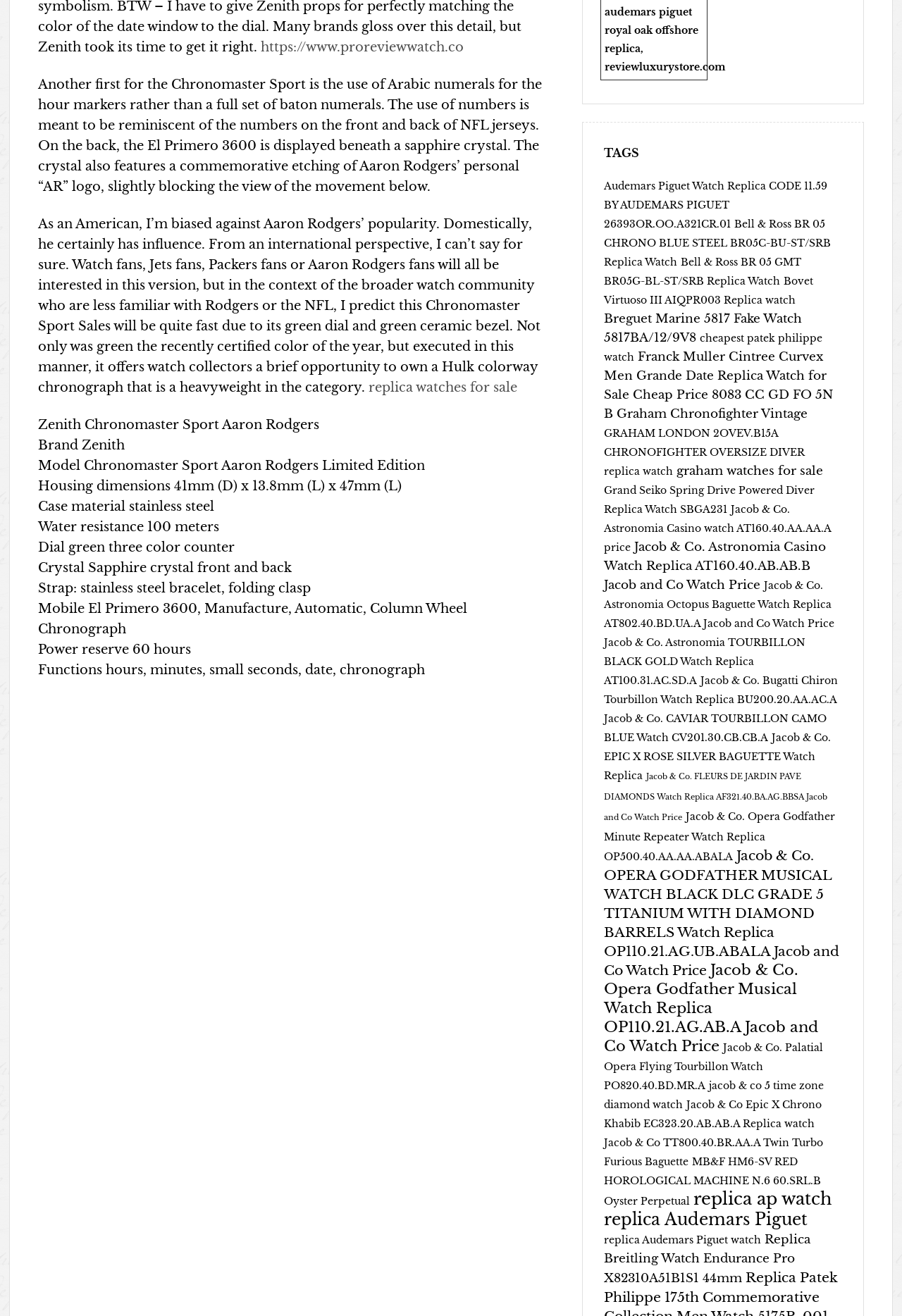Given the element description https://www.proreviewwatch.co, identify the bounding box coordinates for the UI element on the webpage screenshot. The format should be (top-left x, top-left y, bottom-right x, bottom-right y), with values between 0 and 1.

[0.289, 0.03, 0.514, 0.042]